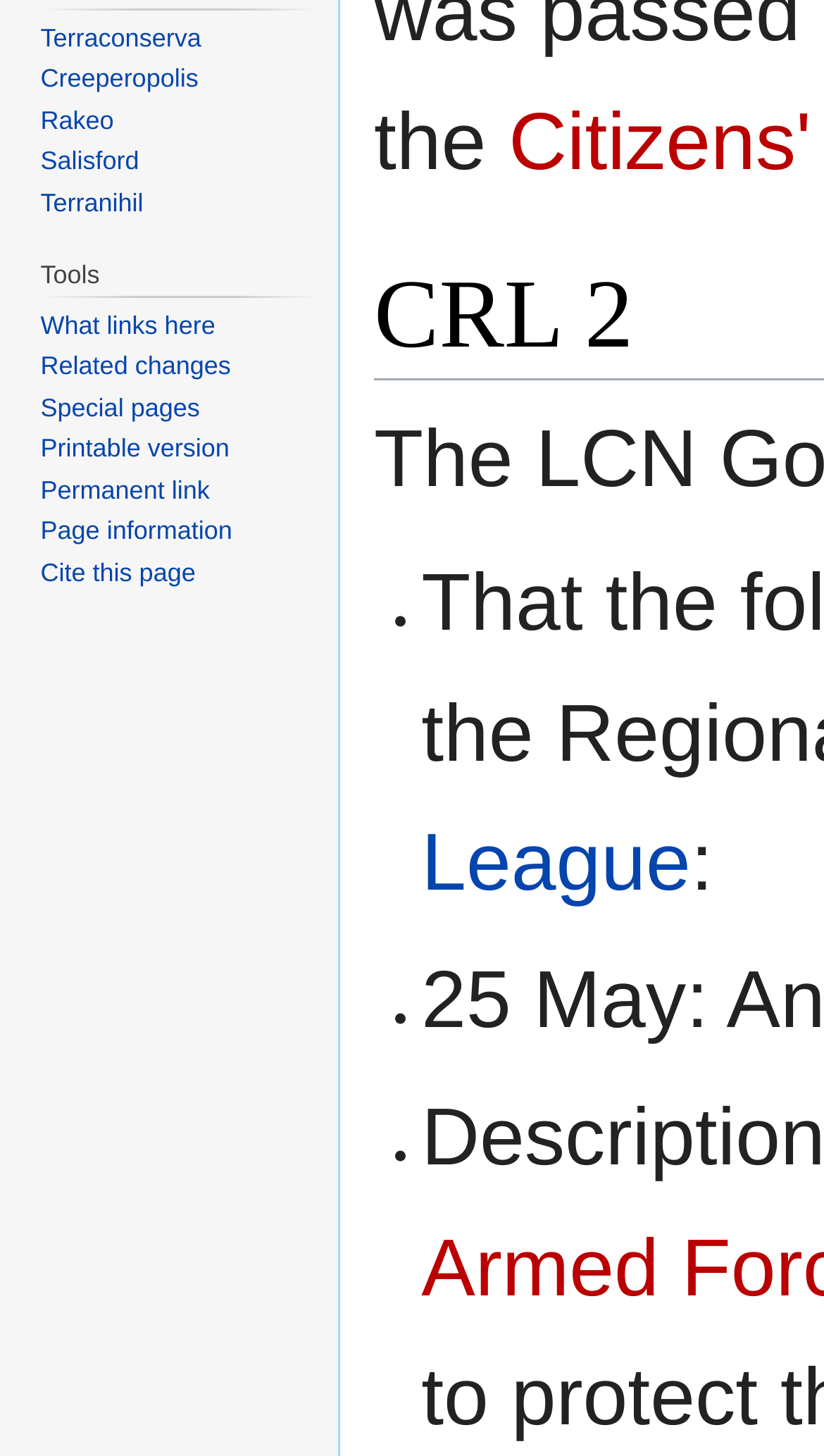Extract the bounding box coordinates of the UI element described: "Terraconserva". Provide the coordinates in the format [left, top, right, bottom] with values ranging from 0 to 1.

[0.049, 0.015, 0.244, 0.036]